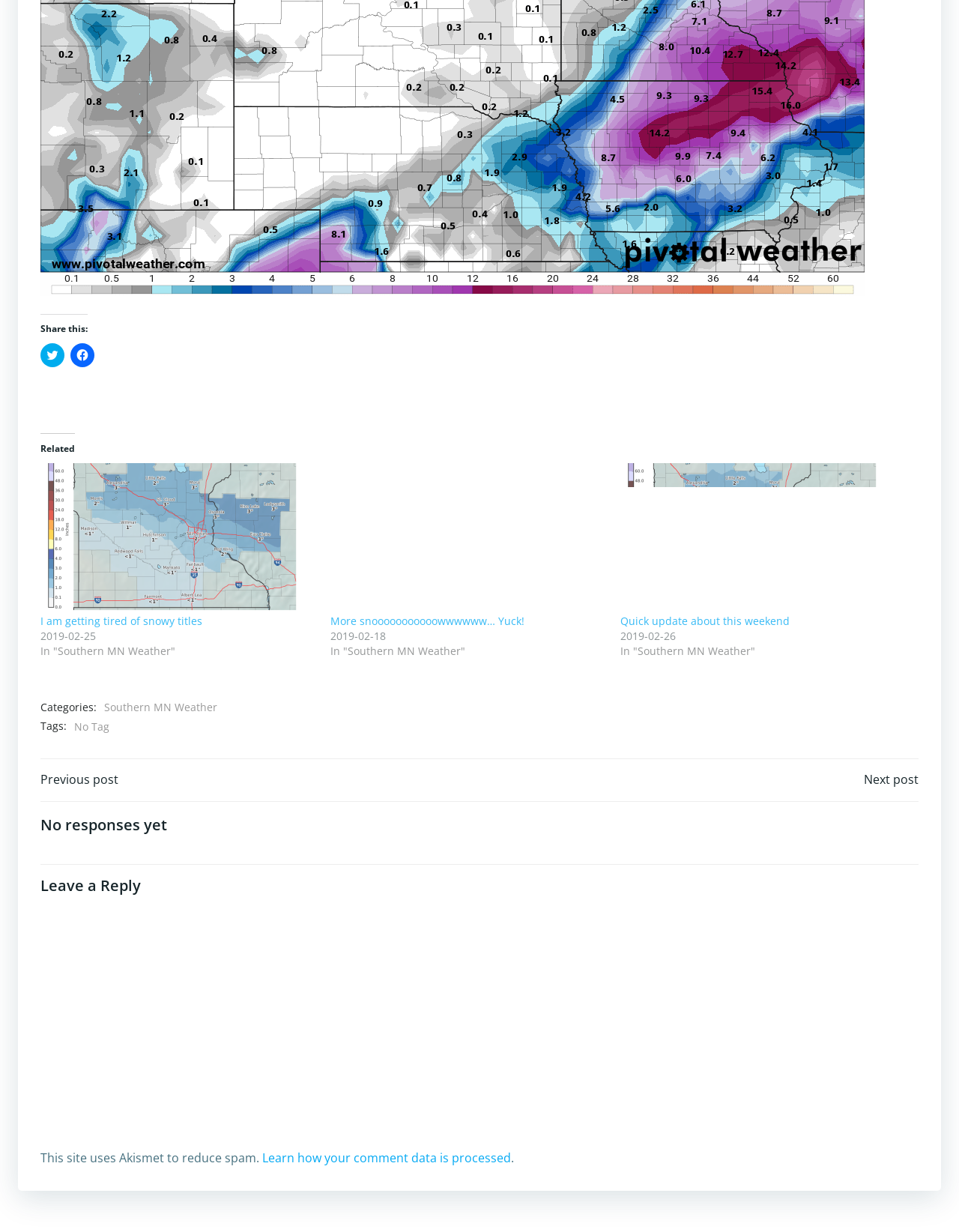What is the date of the latest related article?
Could you please answer the question thoroughly and with as much detail as possible?

I looked at the dates of the related articles and found that the latest one is 'Quick update about this weekend', which was posted on 2019-02-26.